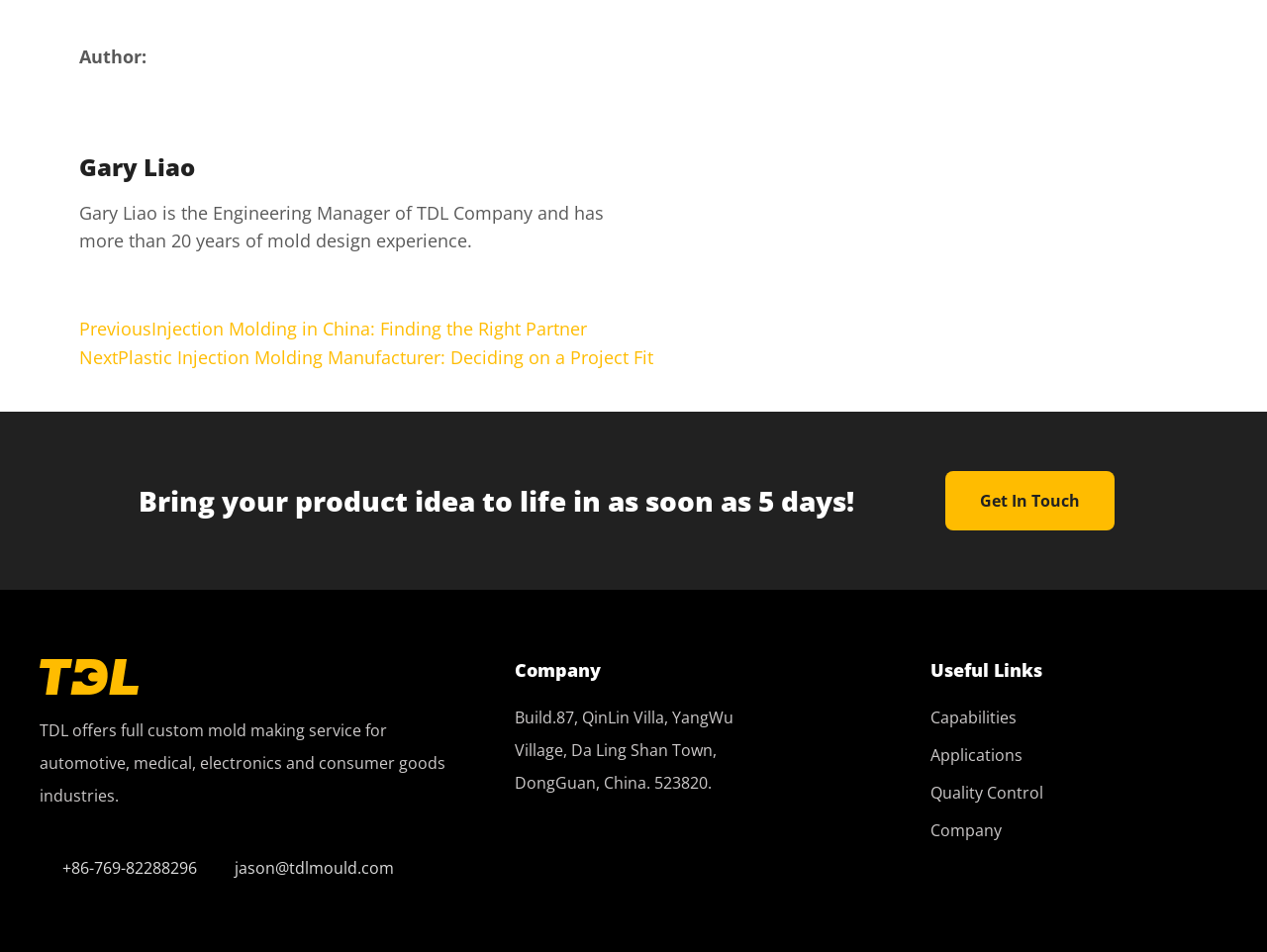Extract the bounding box for the UI element that matches this description: "Quality Control".

[0.734, 0.816, 0.966, 0.851]